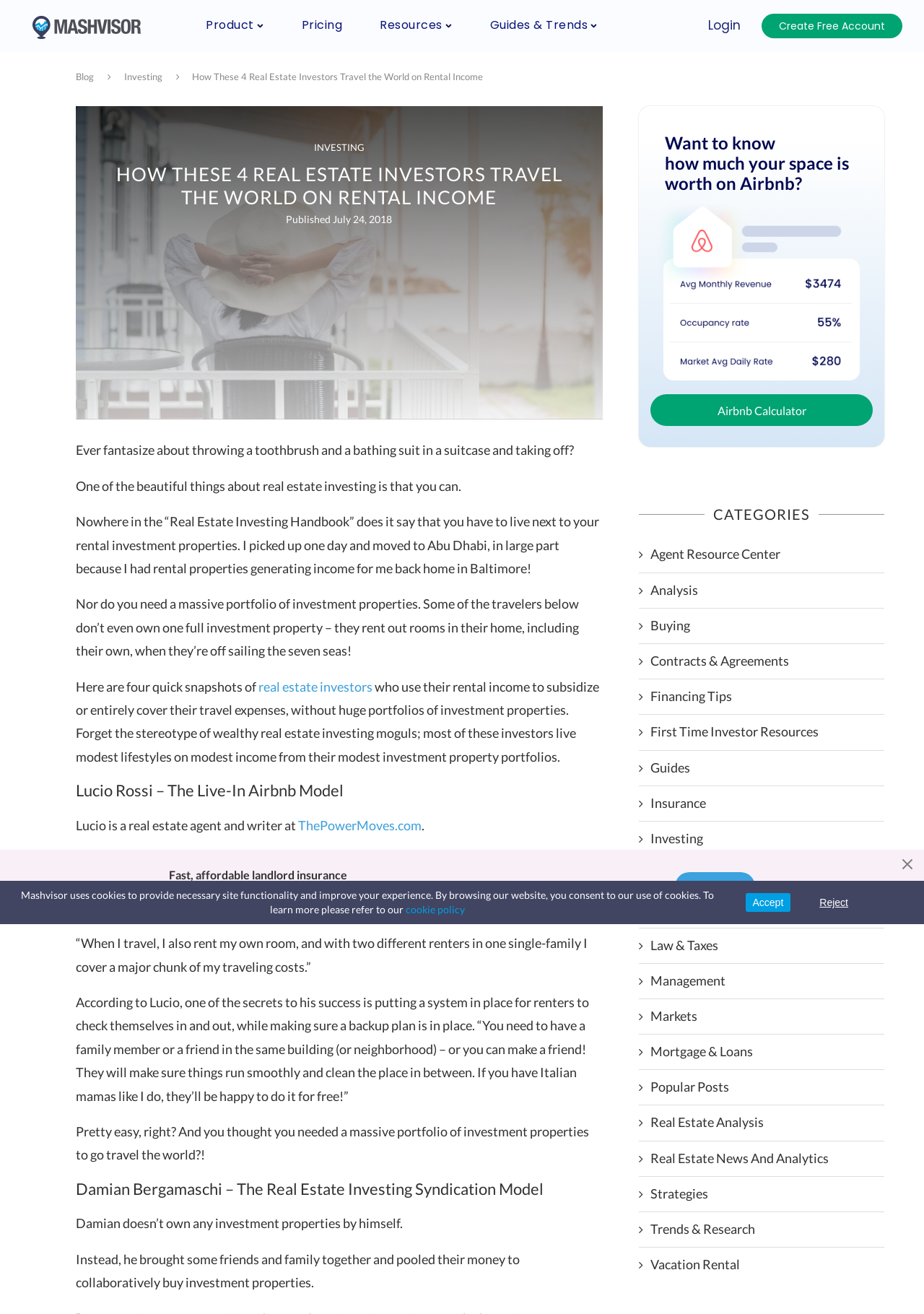Use a single word or phrase to answer the following:
How many categories are listed on the webpage?

20